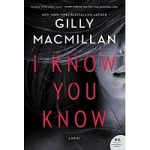Where is the author's name located on the book cover?
Respond to the question with a well-detailed and thorough answer.

The author's name is located at the top of the book cover because the caption states that the author's name 'appears at the top' in a contrasting white font, which suggests that the author's name is positioned at the top of the cover.